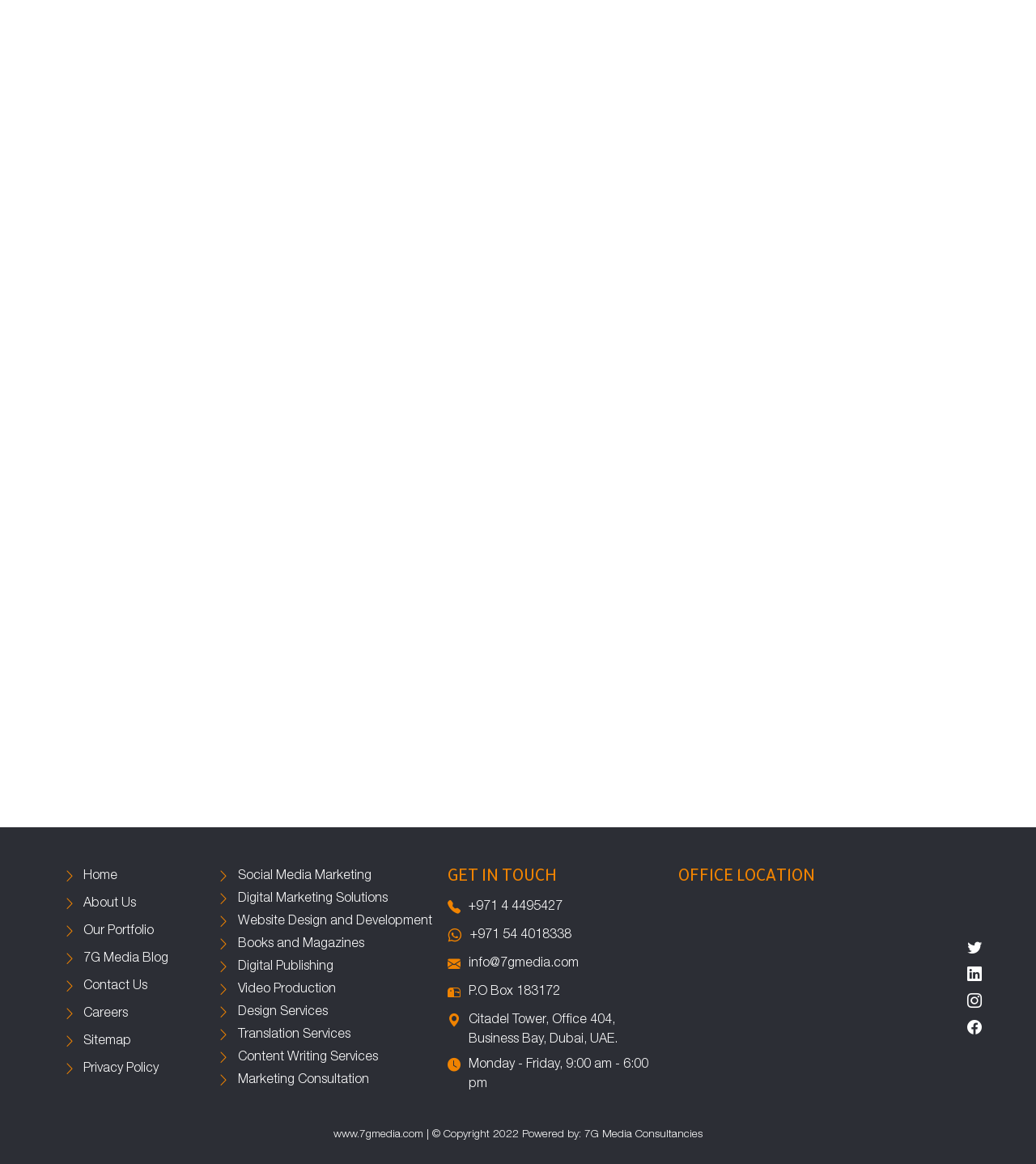Predict the bounding box of the UI element based on the description: "+971 54 4018338". The coordinates should be four float numbers between 0 and 1, formatted as [left, top, right, bottom].

[0.432, 0.796, 0.643, 0.815]